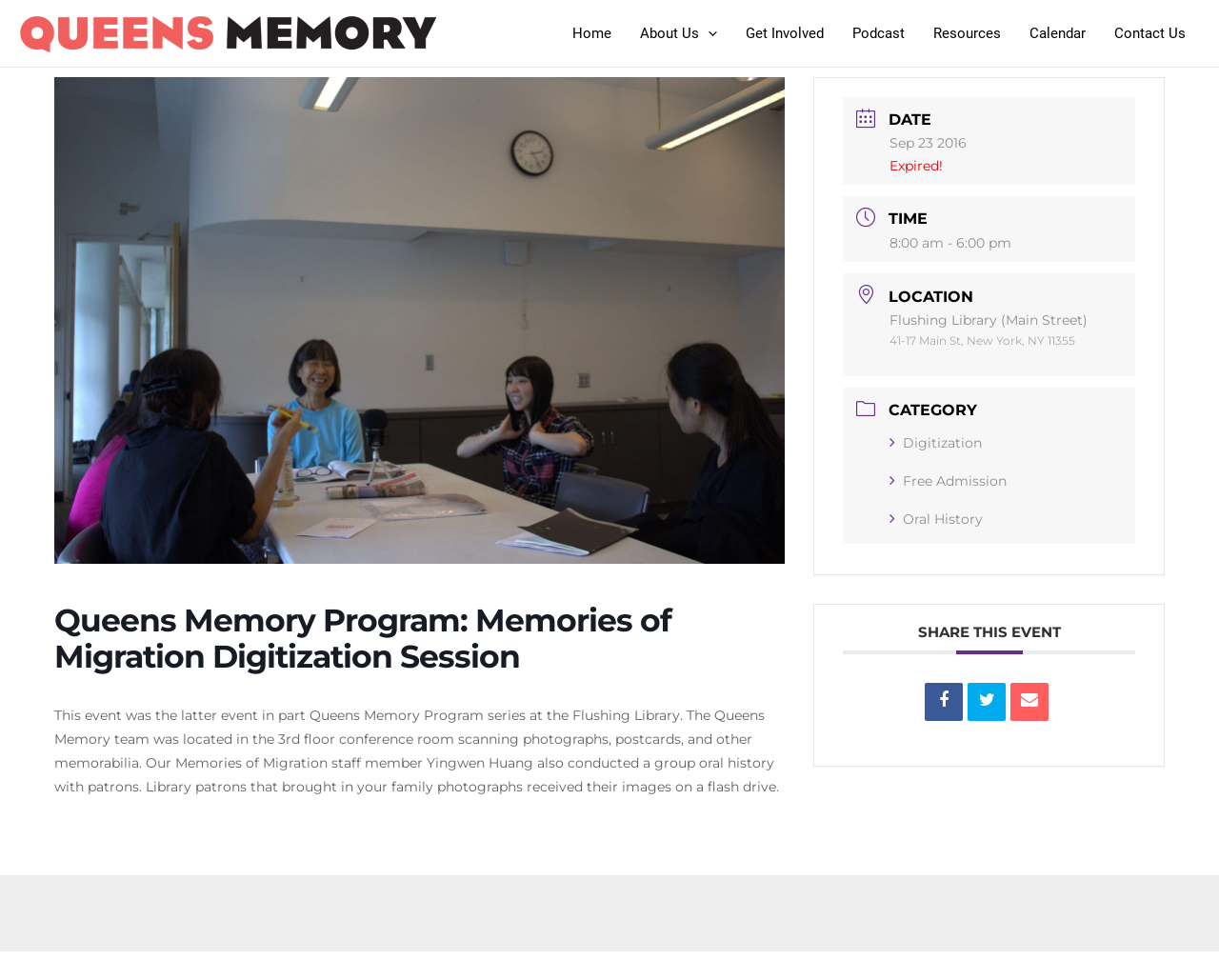Provide your answer to the question using just one word or phrase: What is the category of the event?

Digitization